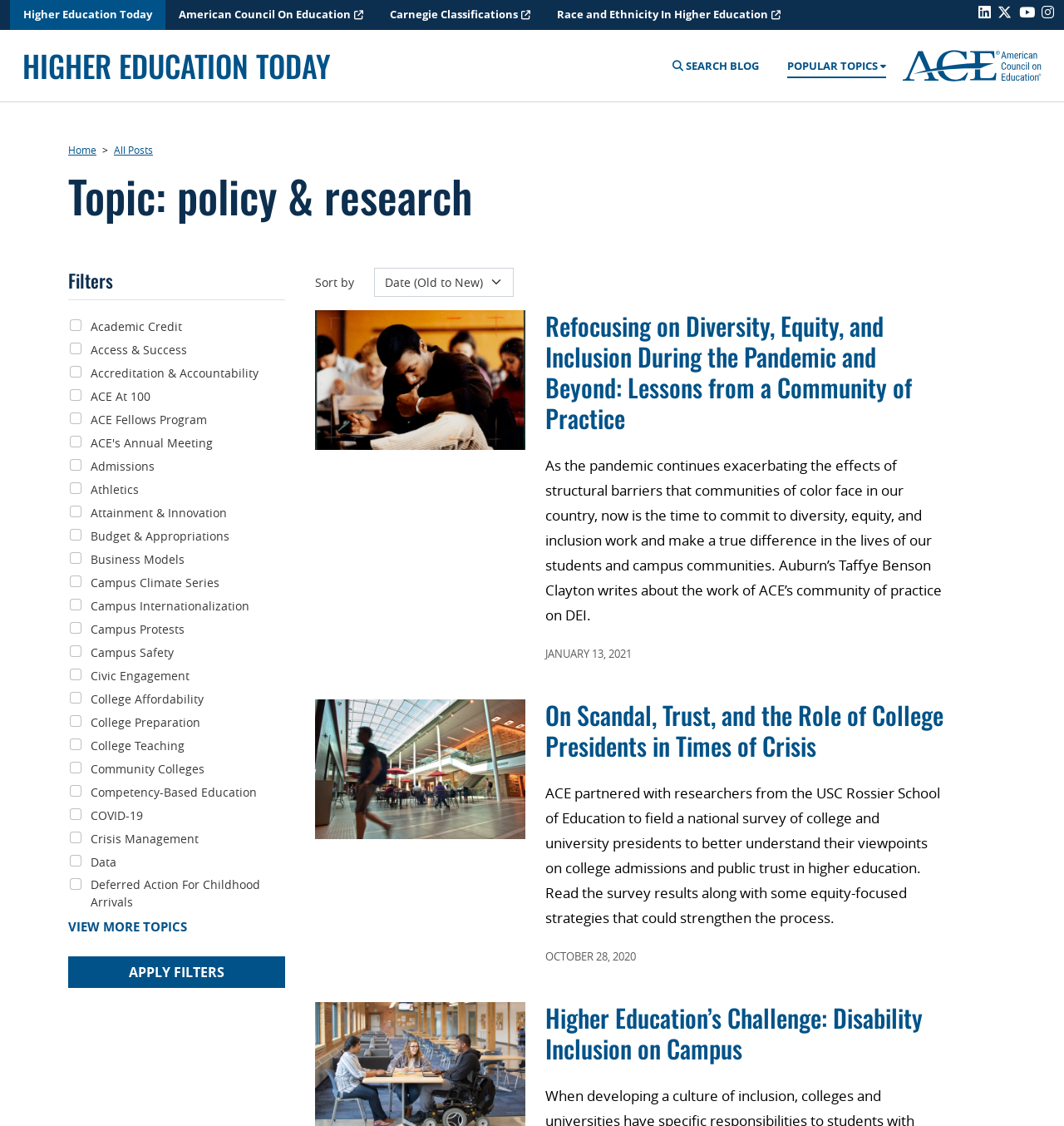Using the provided element description, identify the bounding box coordinates as (top-left x, top-left y, bottom-right x, bottom-right y). Ensure all values are between 0 and 1. Description: Home

[0.064, 0.127, 0.091, 0.138]